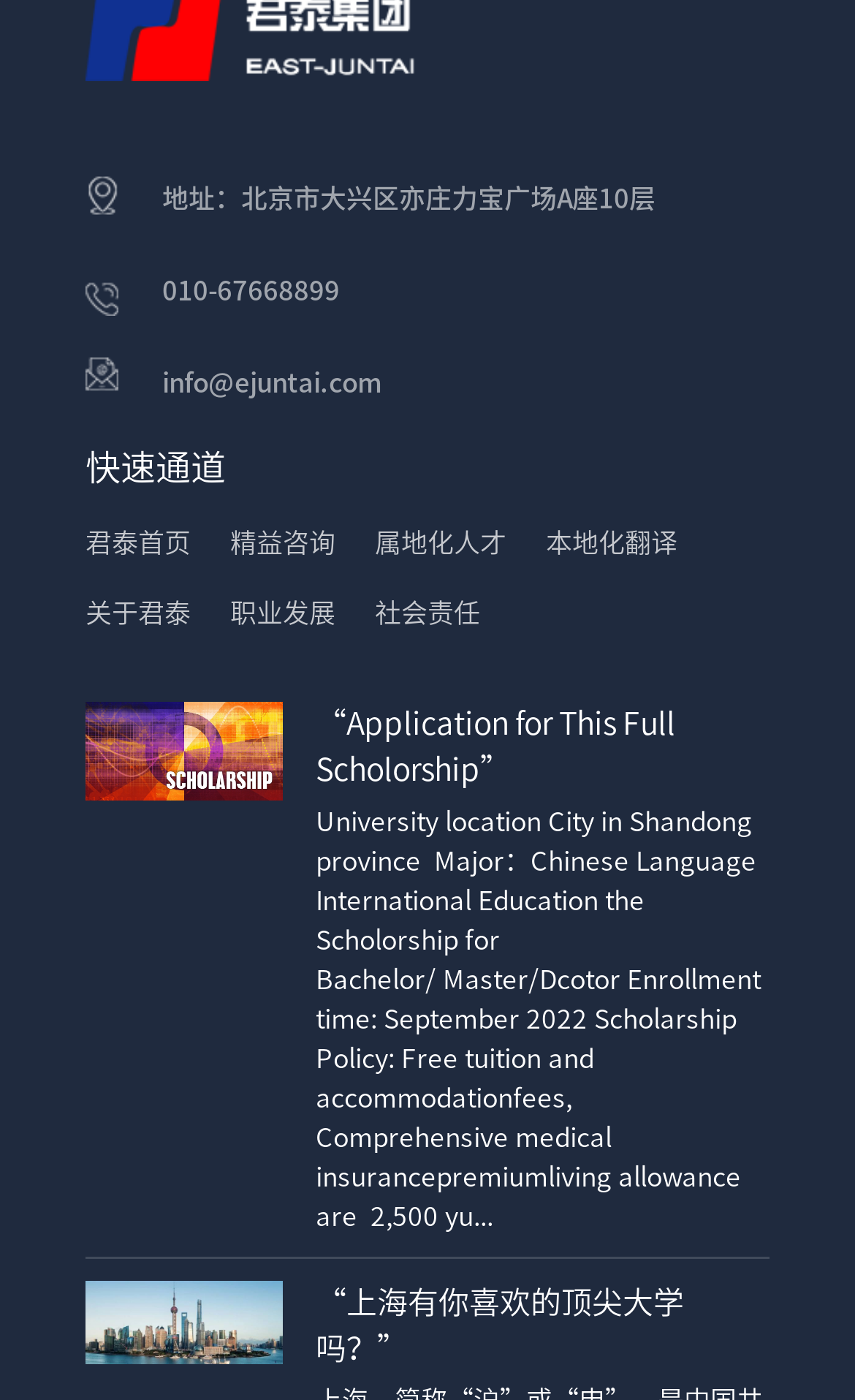How many news articles are there on the webpage?
Using the visual information, reply with a single word or short phrase.

2